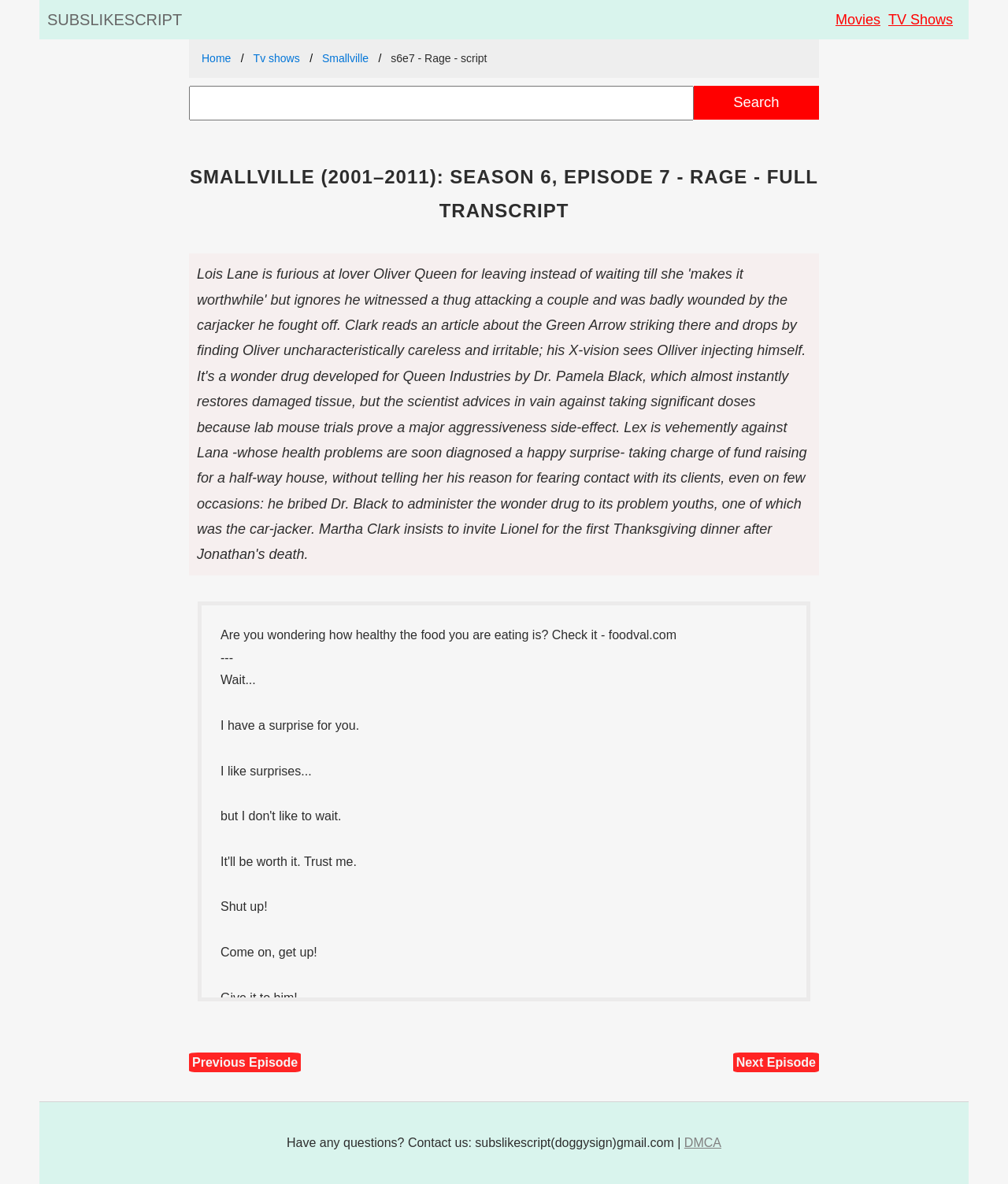What is the purpose of the textbox?
Craft a detailed and extensive response to the question.

The purpose of the textbox can be inferred from the button 'Search' which is adjacent to it, indicating that the textbox is used for searching the website.